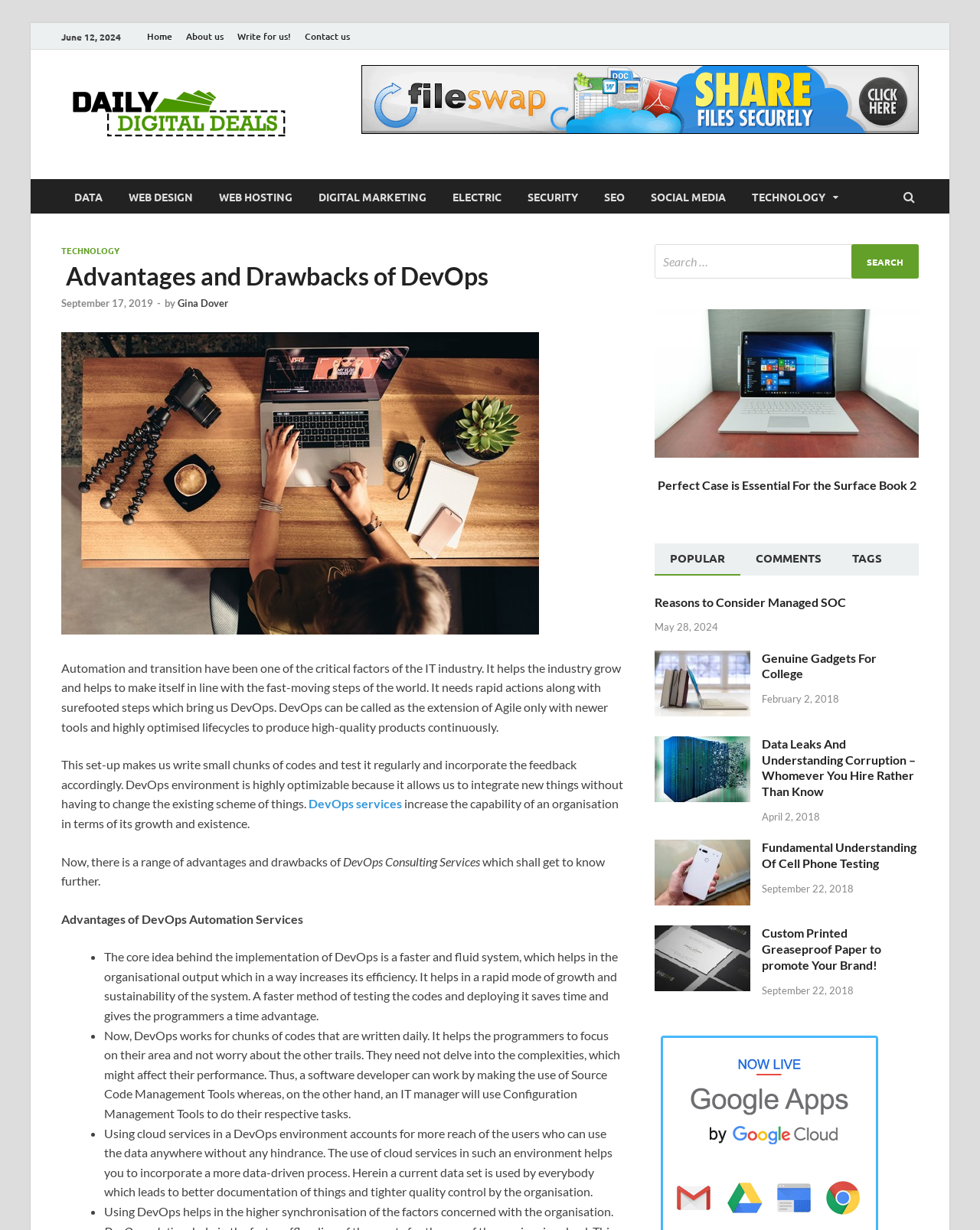What is the benefit of using cloud services in DevOps?
Please look at the screenshot and answer in one word or a short phrase.

More reach of users